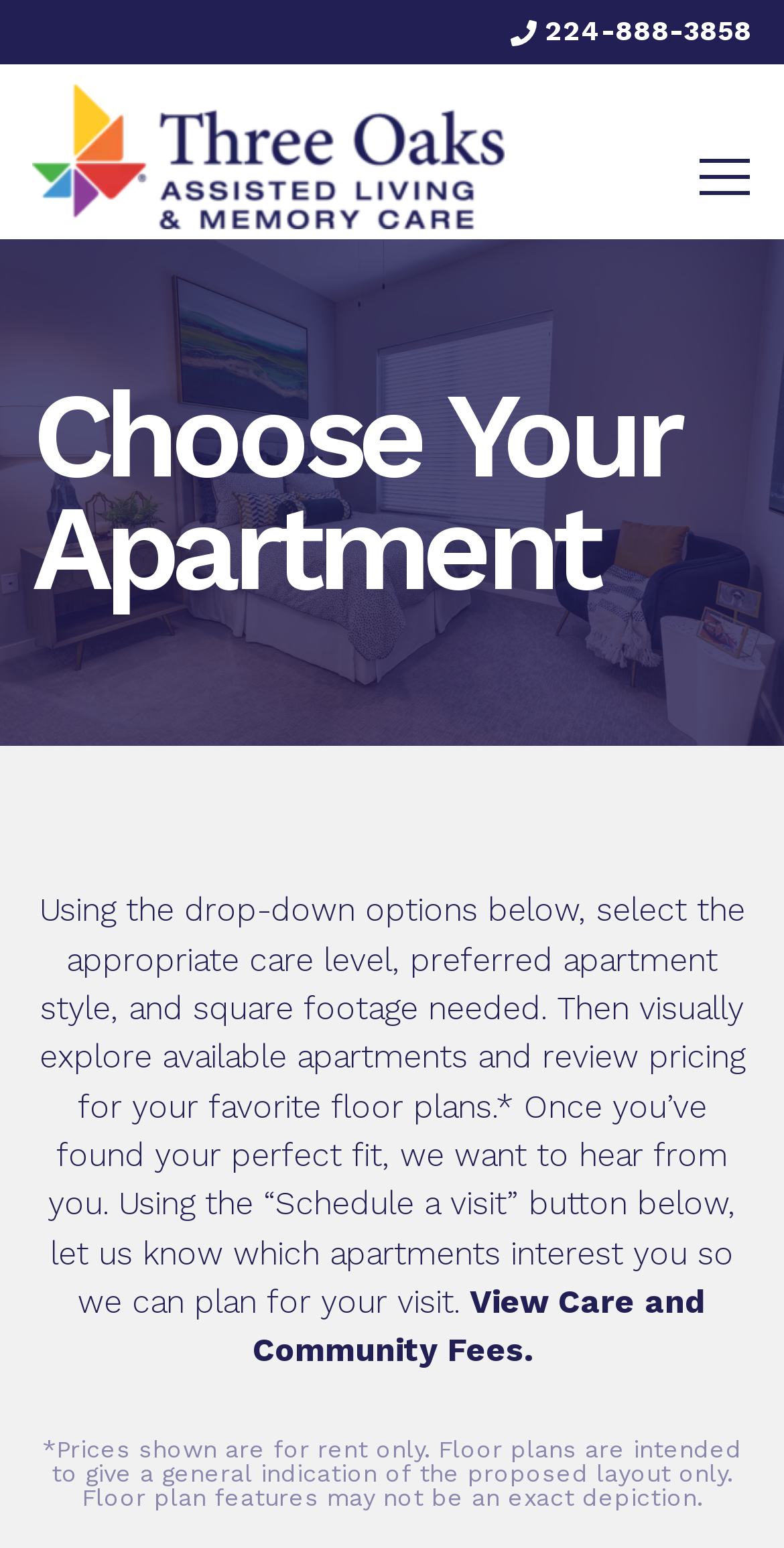What is the phone number to call for assistance?
Refer to the image and give a detailed answer to the question.

I found the phone number by looking at the link element with the text '224-888-3858' located at the top of the webpage.